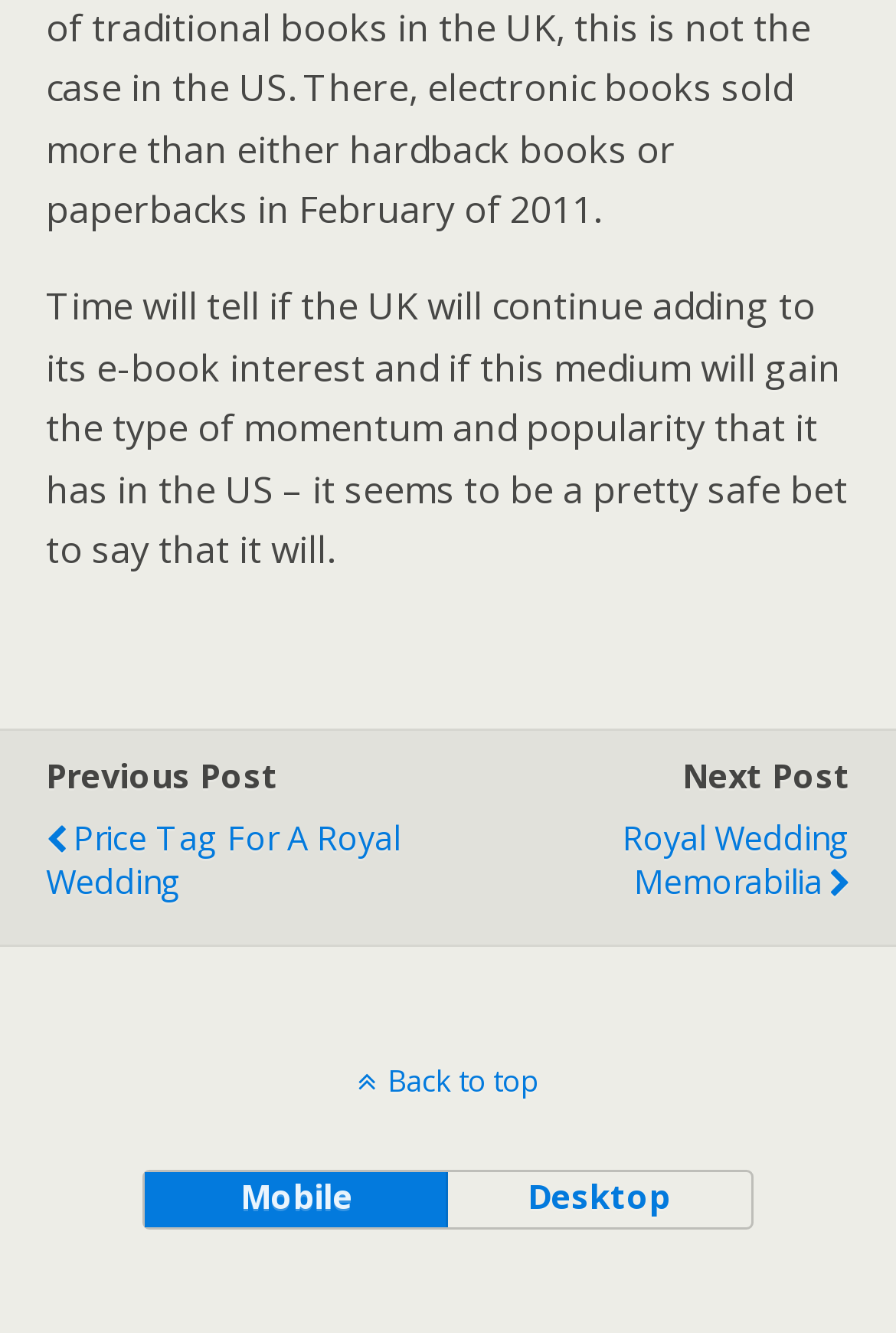Provide your answer in one word or a succinct phrase for the question: 
What is the title of the previous post?

Price Tag For A Royal Wedding